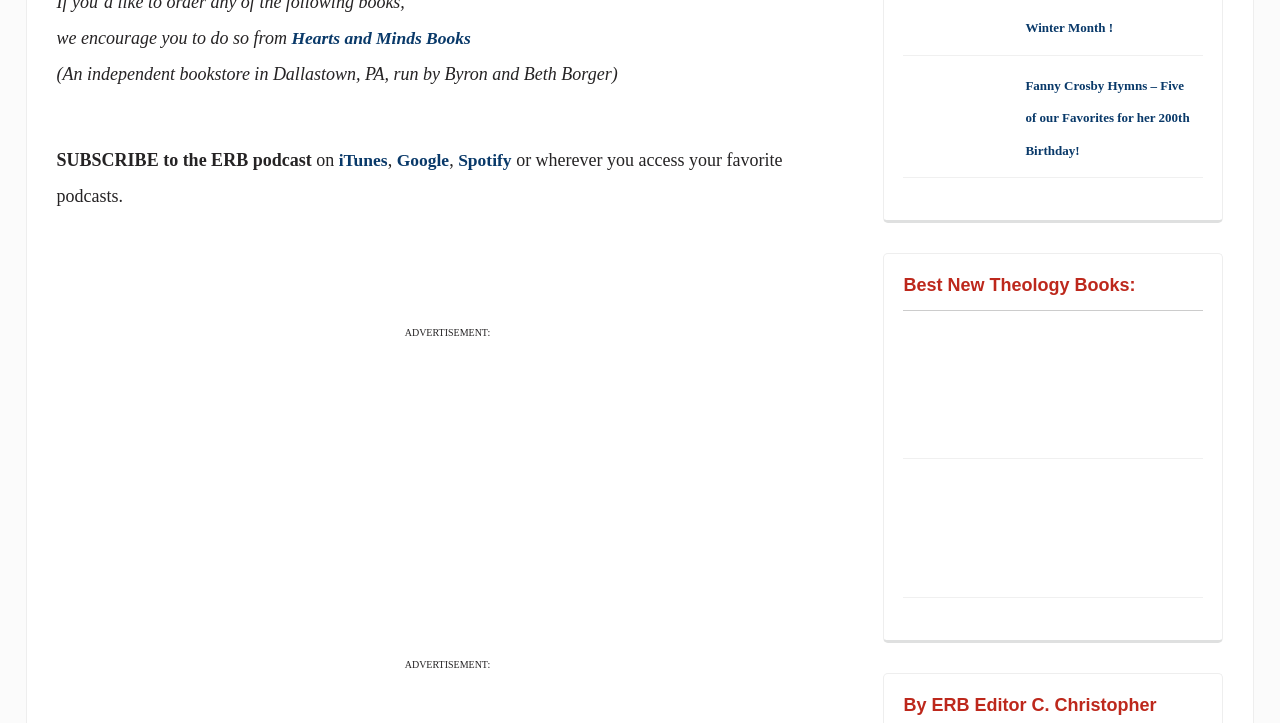Based on the element description: "parent_node: ADVERTISEMENT:", identify the bounding box coordinates for this UI element. The coordinates must be four float numbers between 0 and 1, listed as [left, top, right, bottom].

[0.232, 0.687, 0.467, 0.702]